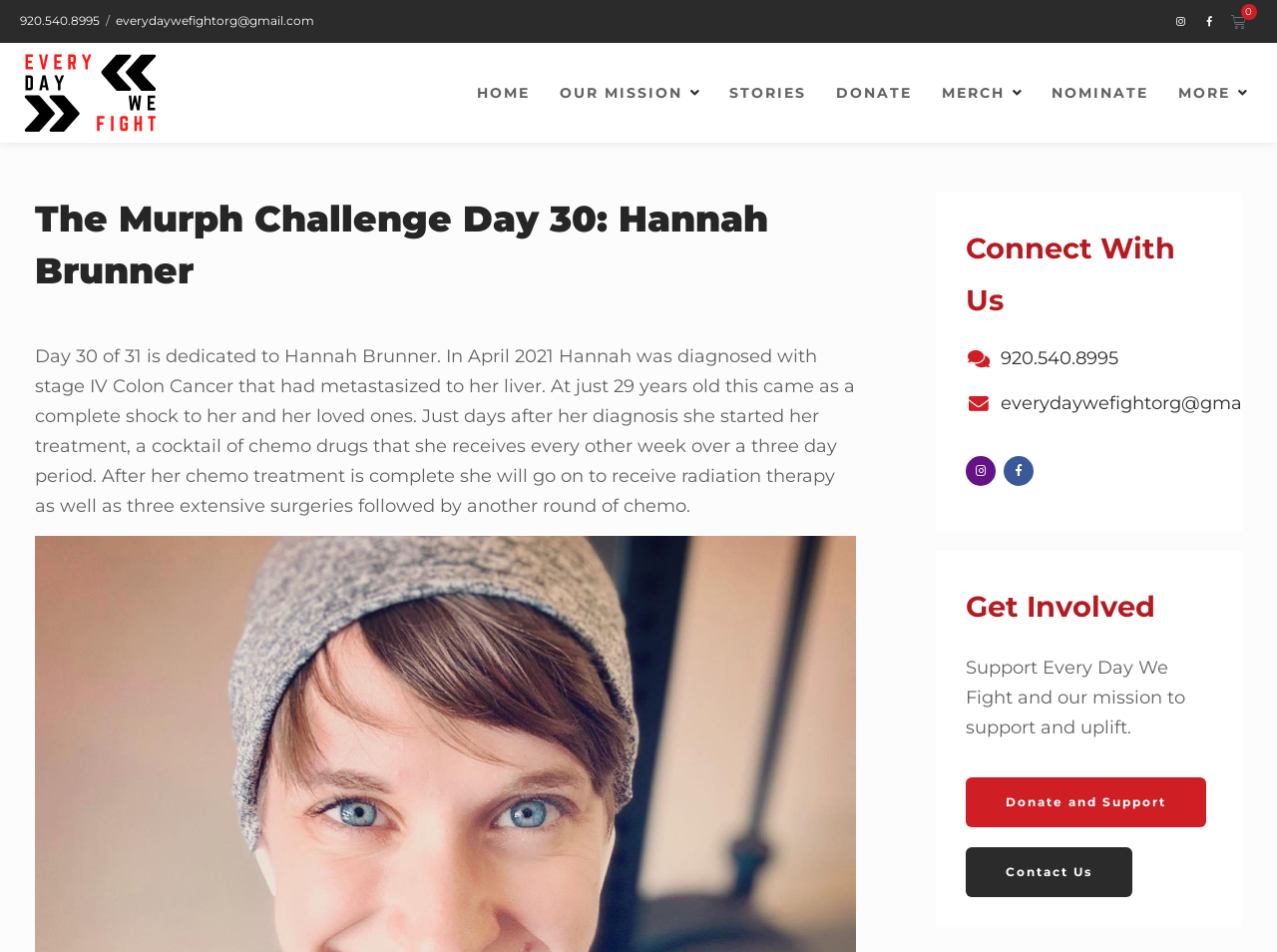Provide the bounding box coordinates for the specified HTML element described in this description: "title="Visit us on Instagram"". The coordinates should be four float numbers ranging from 0 to 1, in the format [left, top, right, bottom].

[0.915, 0.009, 0.934, 0.035]